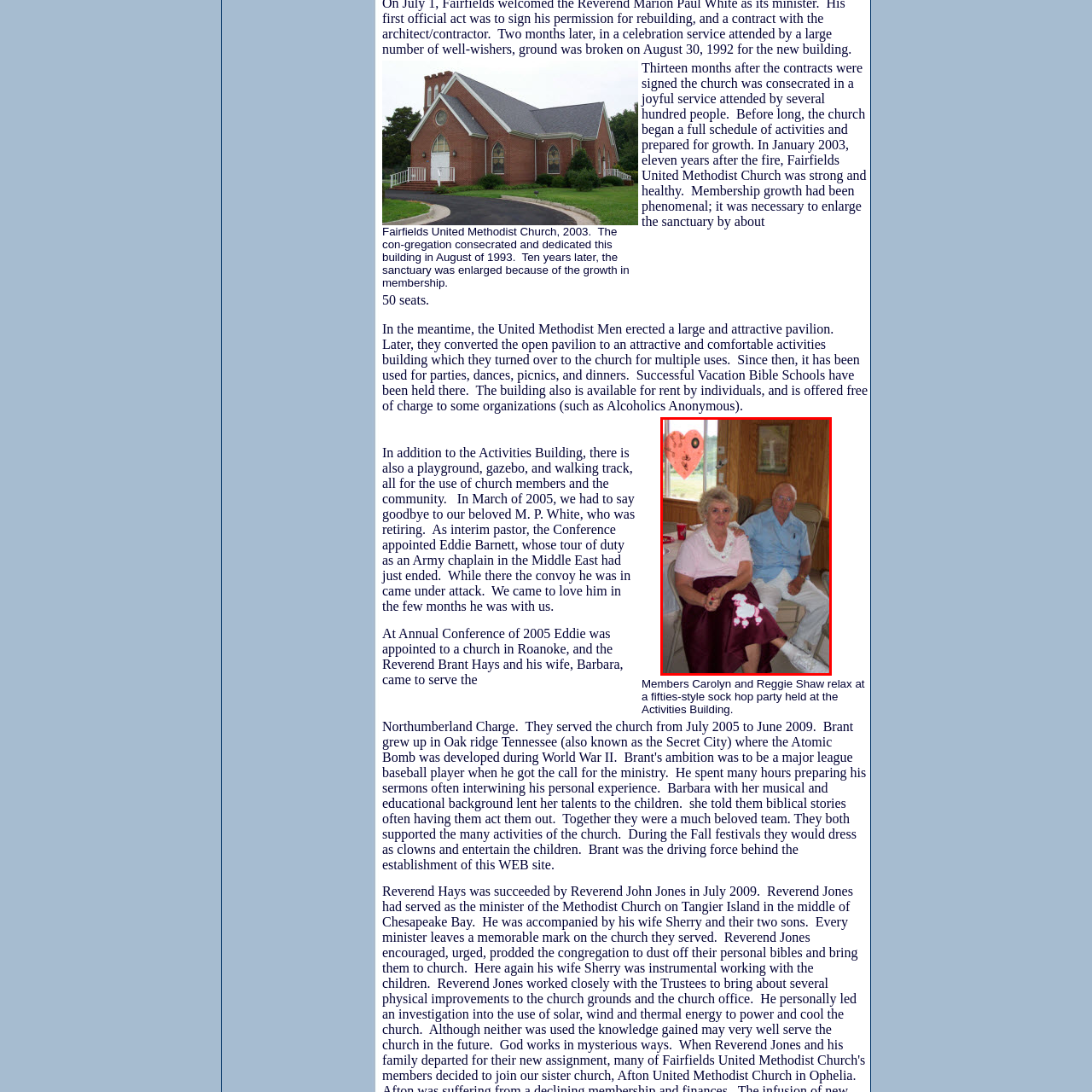Analyze the image highlighted by the red bounding box and give a one-word or phrase answer to the query: What type of building is the party held in?

Church Activities Building